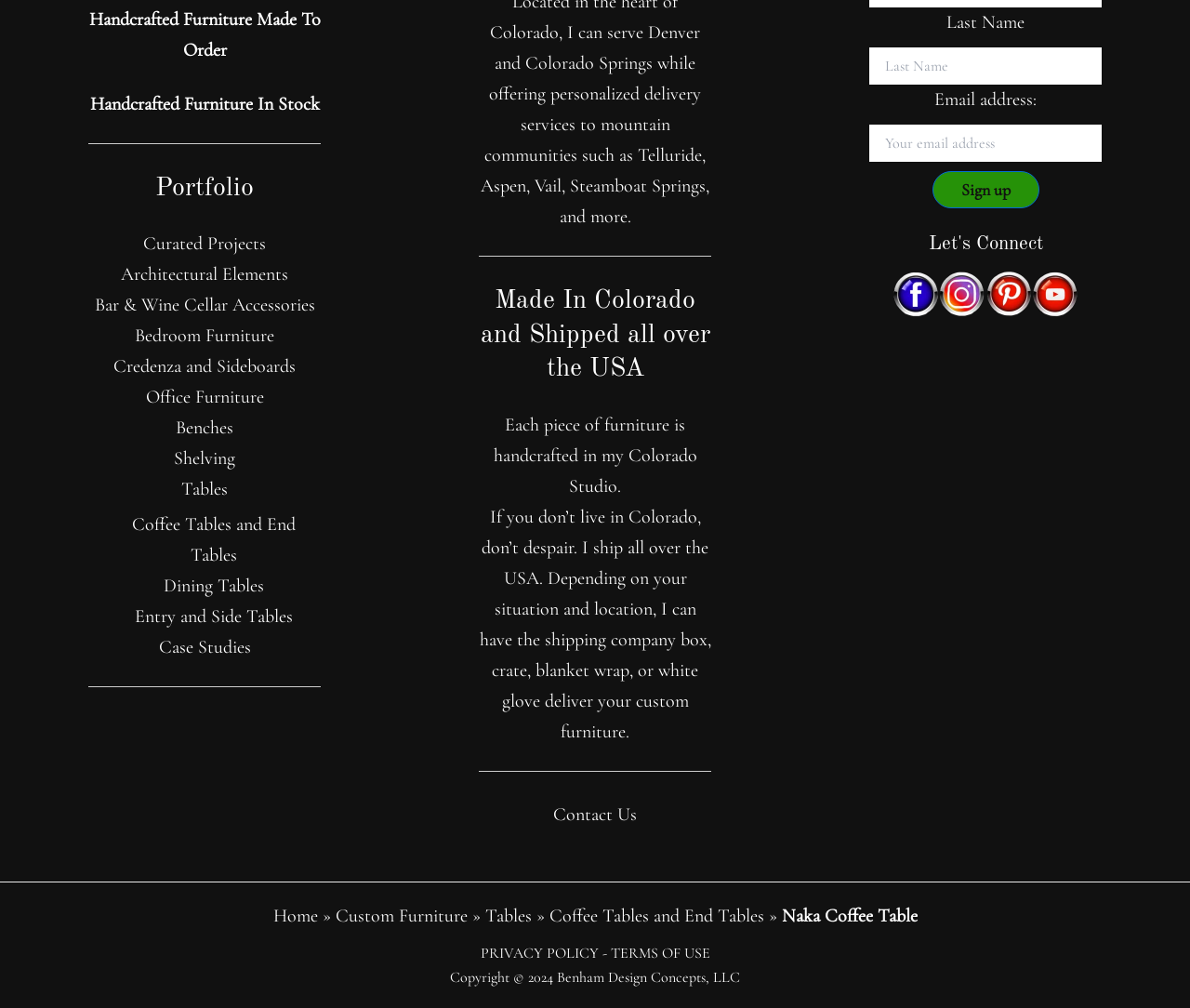Find the bounding box coordinates of the clickable element required to execute the following instruction: "Click the 'Medicinal Herbs' button". Provide the coordinates as four float numbers between 0 and 1, i.e., [left, top, right, bottom].

None